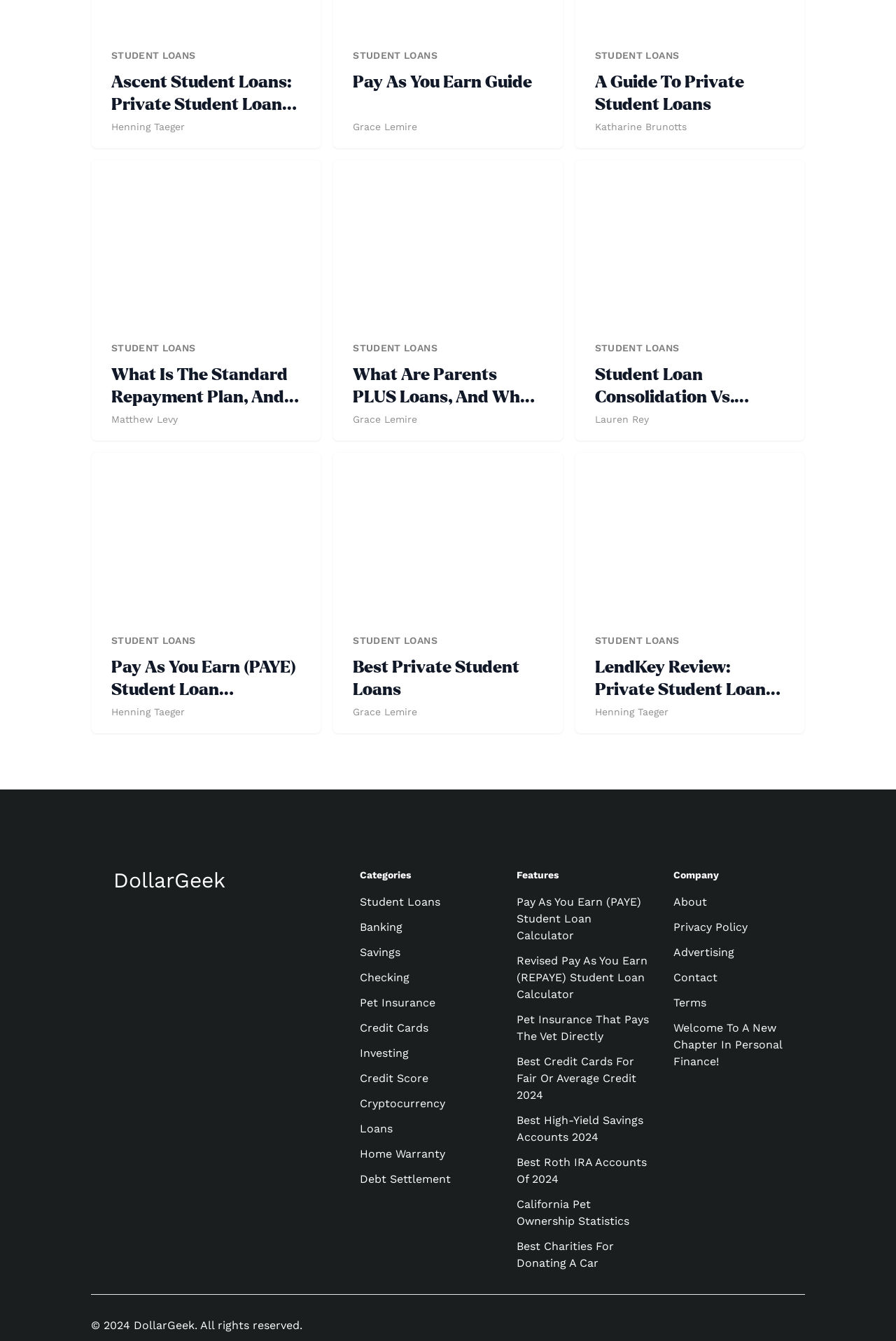Provide the bounding box for the UI element matching this description: "Best High-Yield Savings Accounts 2024".

[0.577, 0.831, 0.718, 0.853]